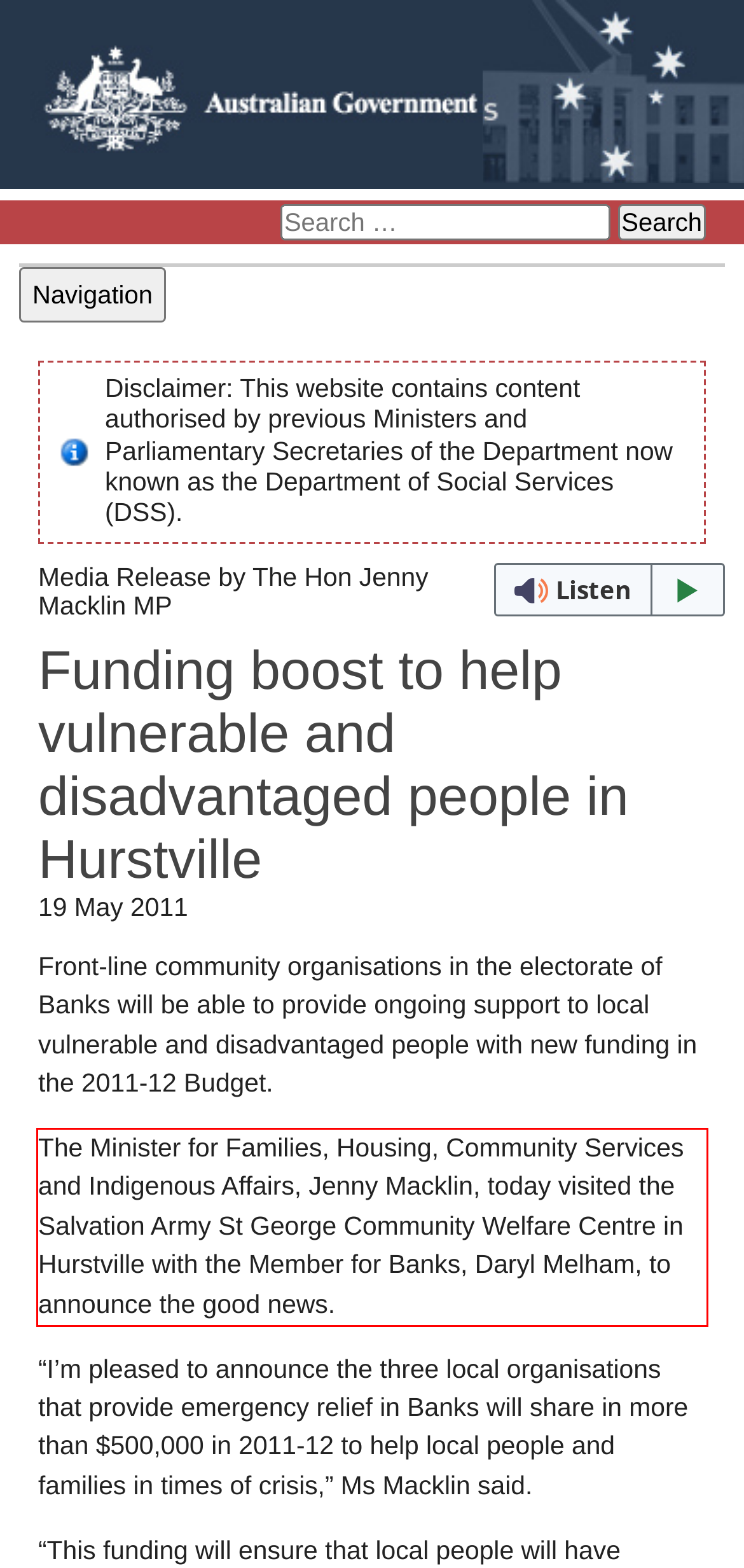Please take the screenshot of the webpage, find the red bounding box, and generate the text content that is within this red bounding box.

The Minister for Families, Housing, Community Services and Indigenous Affairs, Jenny Macklin, today visited the Salvation Army St George Community Welfare Centre in Hurstville with the Member for Banks, Daryl Melham, to announce the good news.